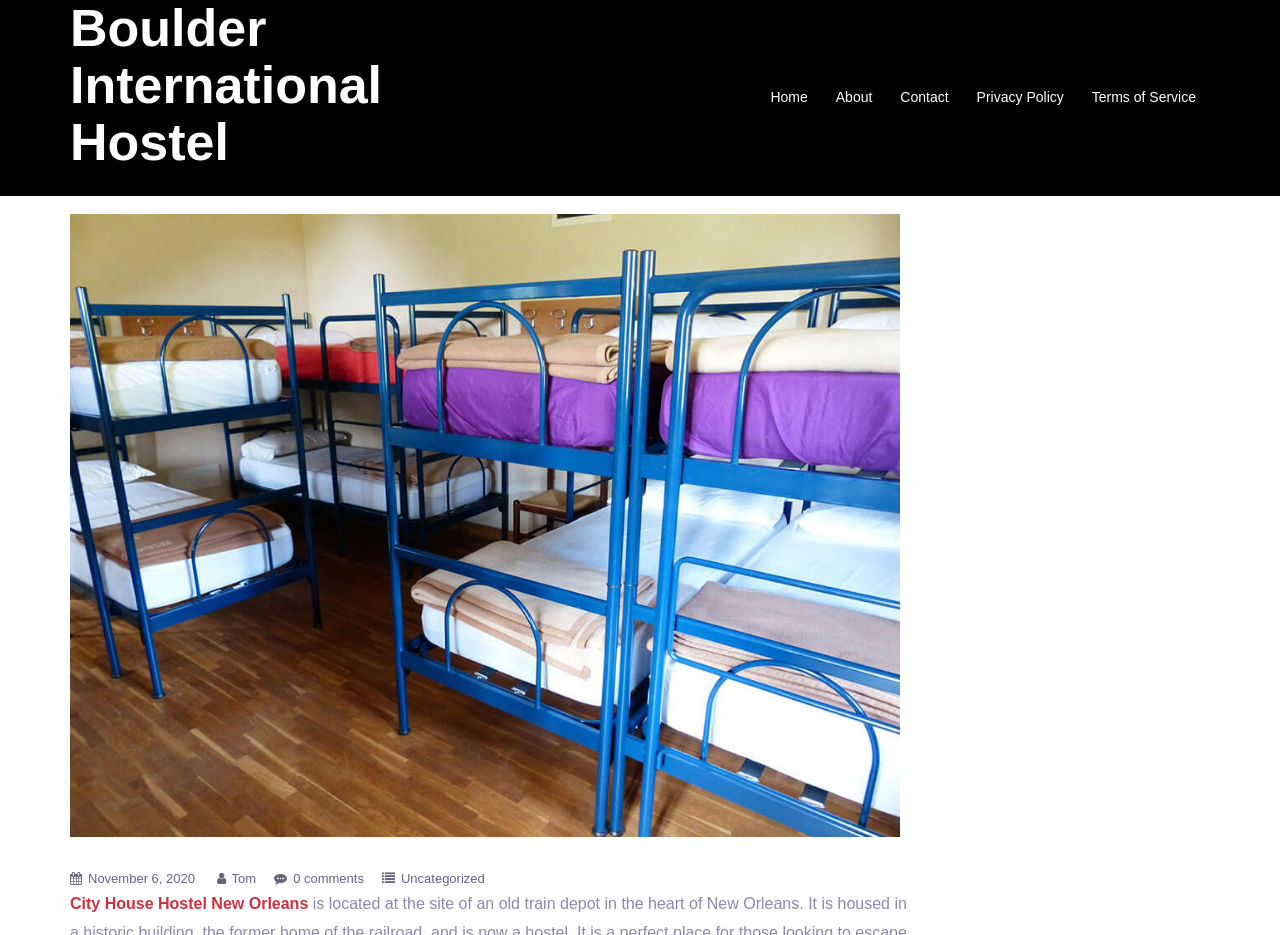Summarize the contents and layout of the webpage in detail.

The webpage is about City House Hostel in New Orleans, with a focus on experiencing the city like no other. At the top, there is a heading that reads "Boulder International Hostel". Below this, there are five links: "Home", "About", "Contact", "Privacy Policy", and "Terms of Service", aligned horizontally.

Further down, there is a larger heading that reads "City House Hostel in New Orleans – Experience New Orleans Like No Other". Below this, there is a horizontal separator line. Underneath the separator, there are three links: "Home", "Uncategorized", and a link with the same title as the larger heading. These links are separated by forward slashes.

On the left side of the page, there is a large image of the City House Hostel in New Orleans. Above the image, there is a header with the same title as the larger heading. Below the image, there is a table with four links: a date "November 6, 2020", a link to an author "Tom", a link to "0 comments", and a link to "Uncategorized".

At the bottom of the page, there is a link to "City House Hostel New Orleans". On the right side of the page, there is a search bar with a placeholder text "Enter Keywords Here..".